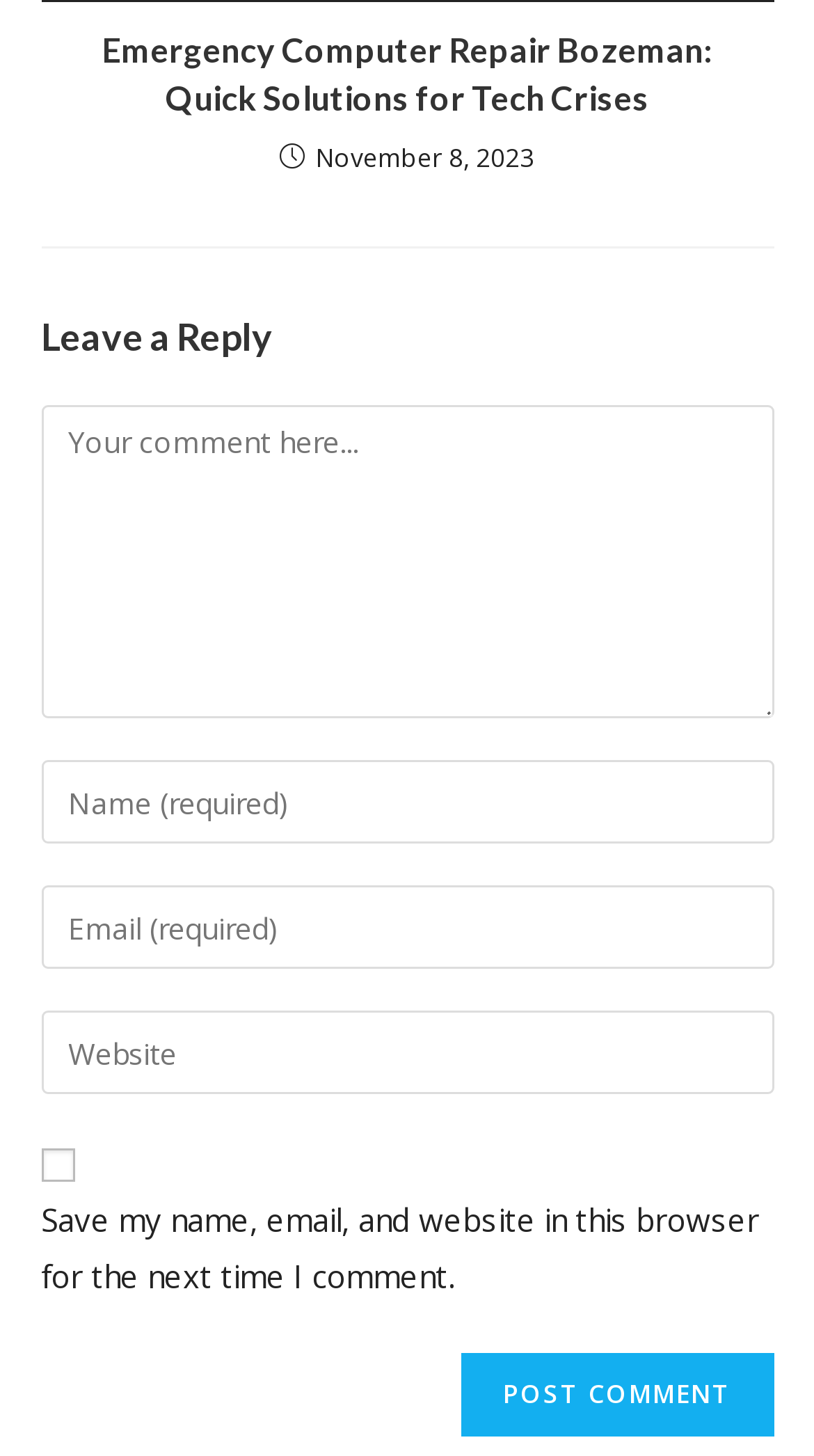What is the topic of the article?
Based on the image, give a concise answer in the form of a single word or short phrase.

Emergency Computer Repair